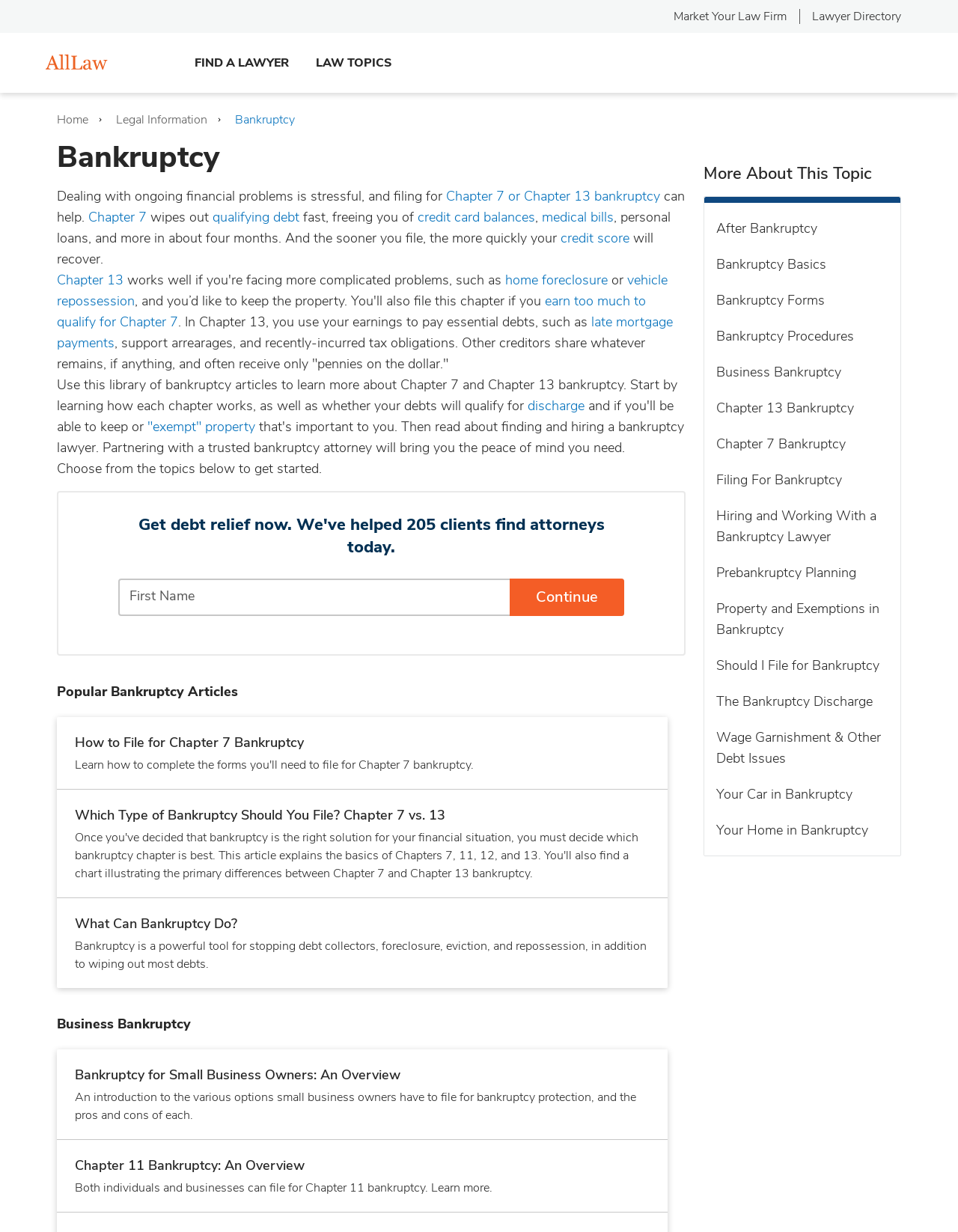For the element described, predict the bounding box coordinates as (top-left x, top-left y, bottom-right x, bottom-right y). All values should be between 0 and 1. Element description: E-resources

None